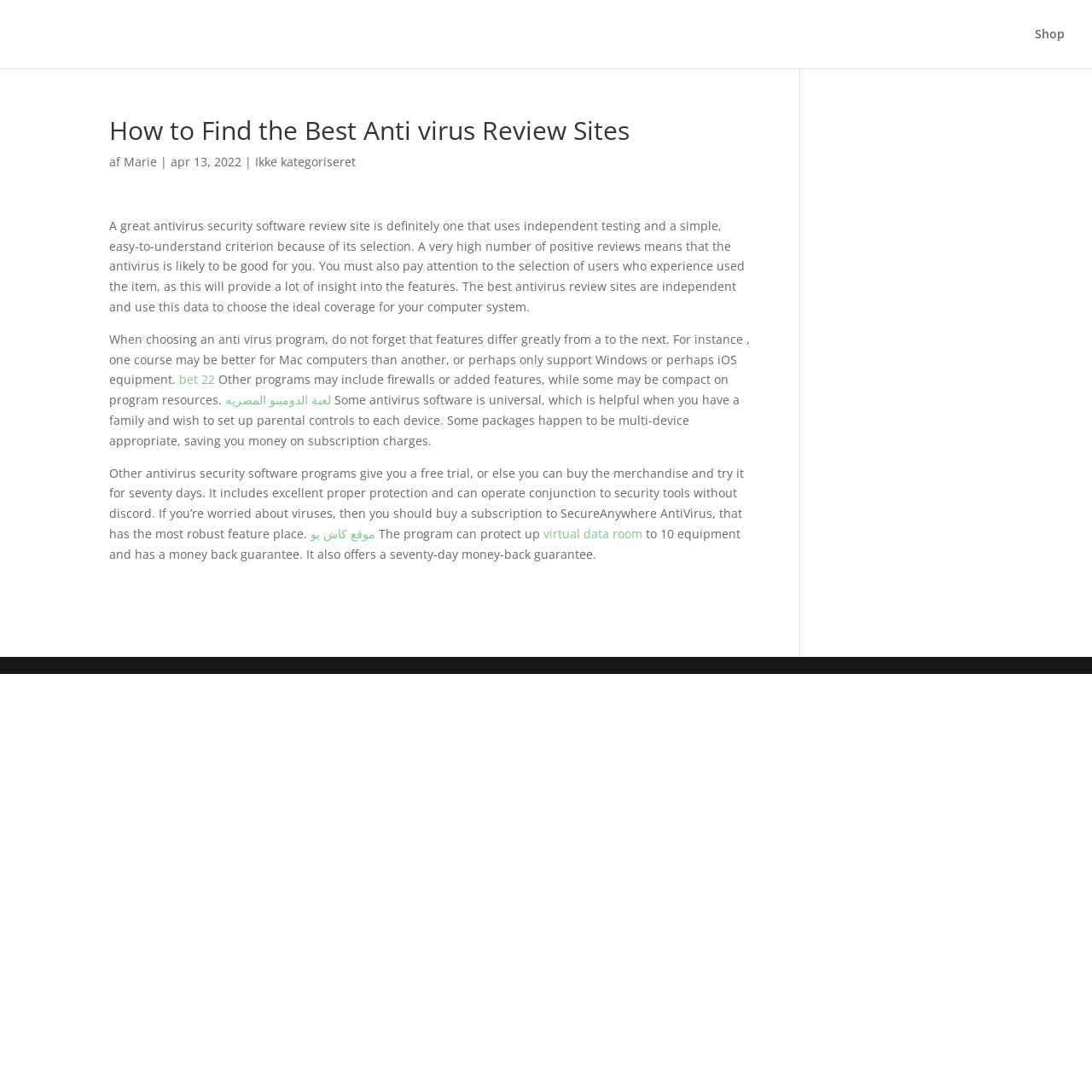What is the purpose of a great antivirus review site?
Please answer the question as detailed as possible.

According to the article, a great antivirus review site is one that uses independent testing and a simple, easy-to-understand criterion for its selection, which means that the site should use unbiased and transparent methods to evaluate antivirus software.